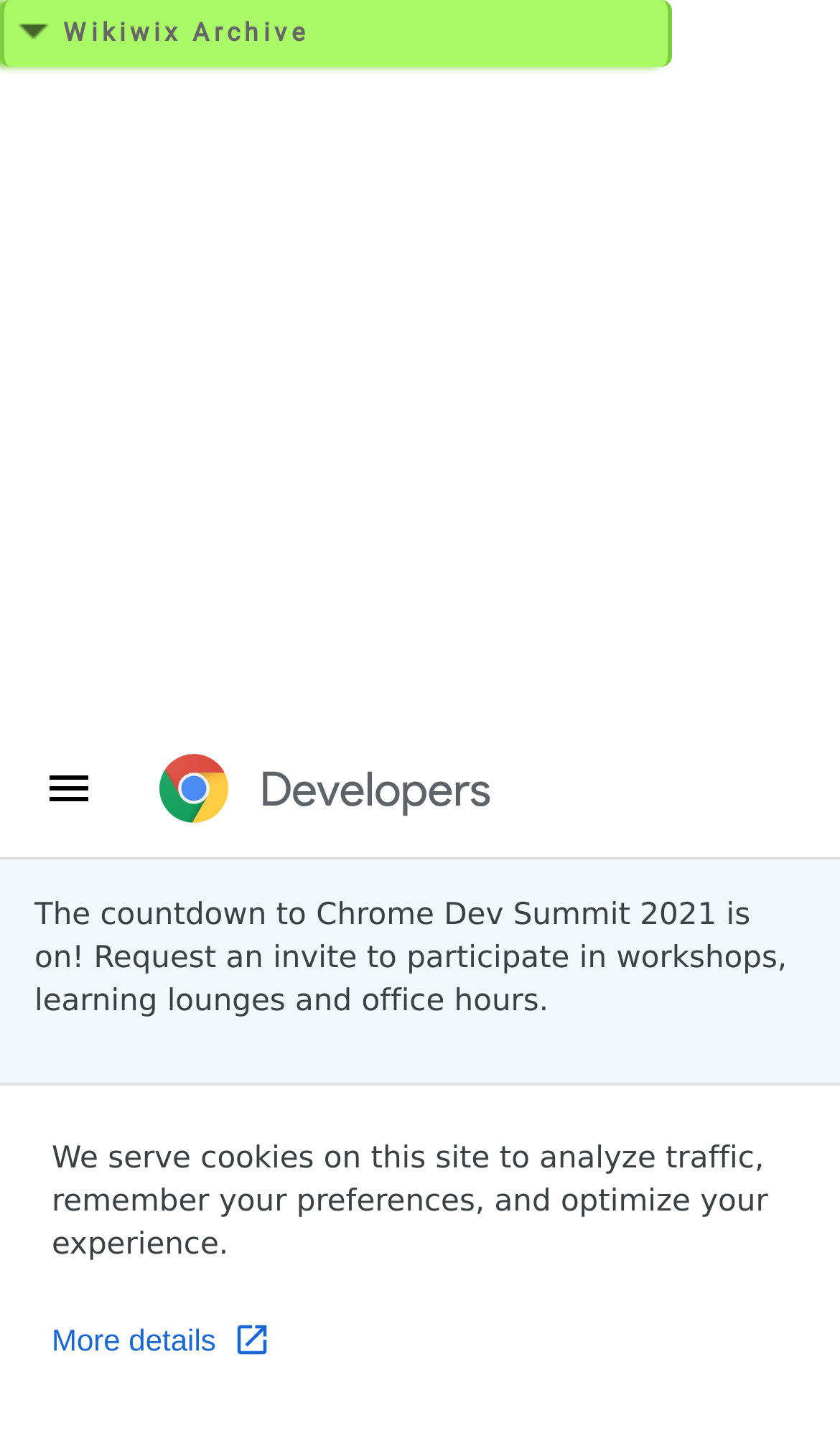Answer the following query concisely with a single word or phrase:
What is the text of the link located next to the 'menu' button?

developer.chrome.com